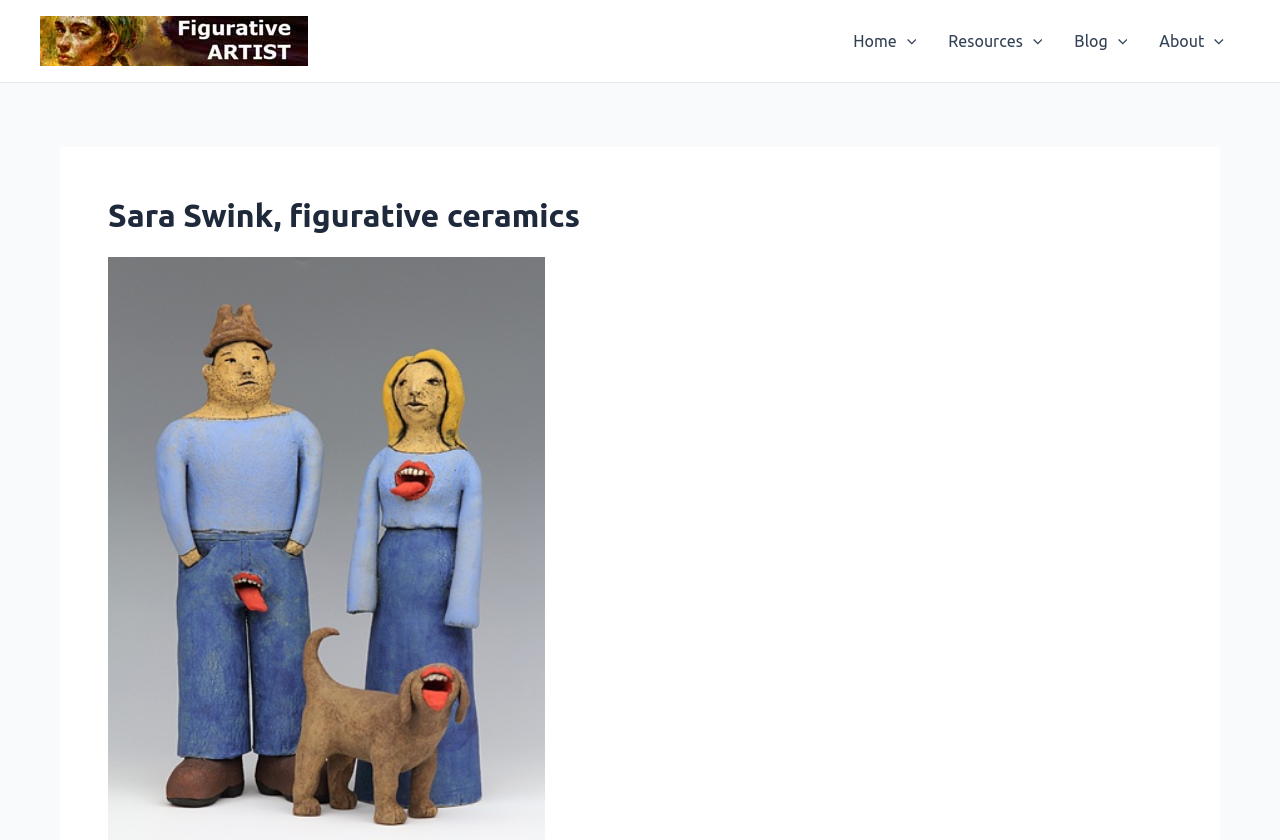Please respond to the question using a single word or phrase:
What is the main navigation menu divided into?

Four sections